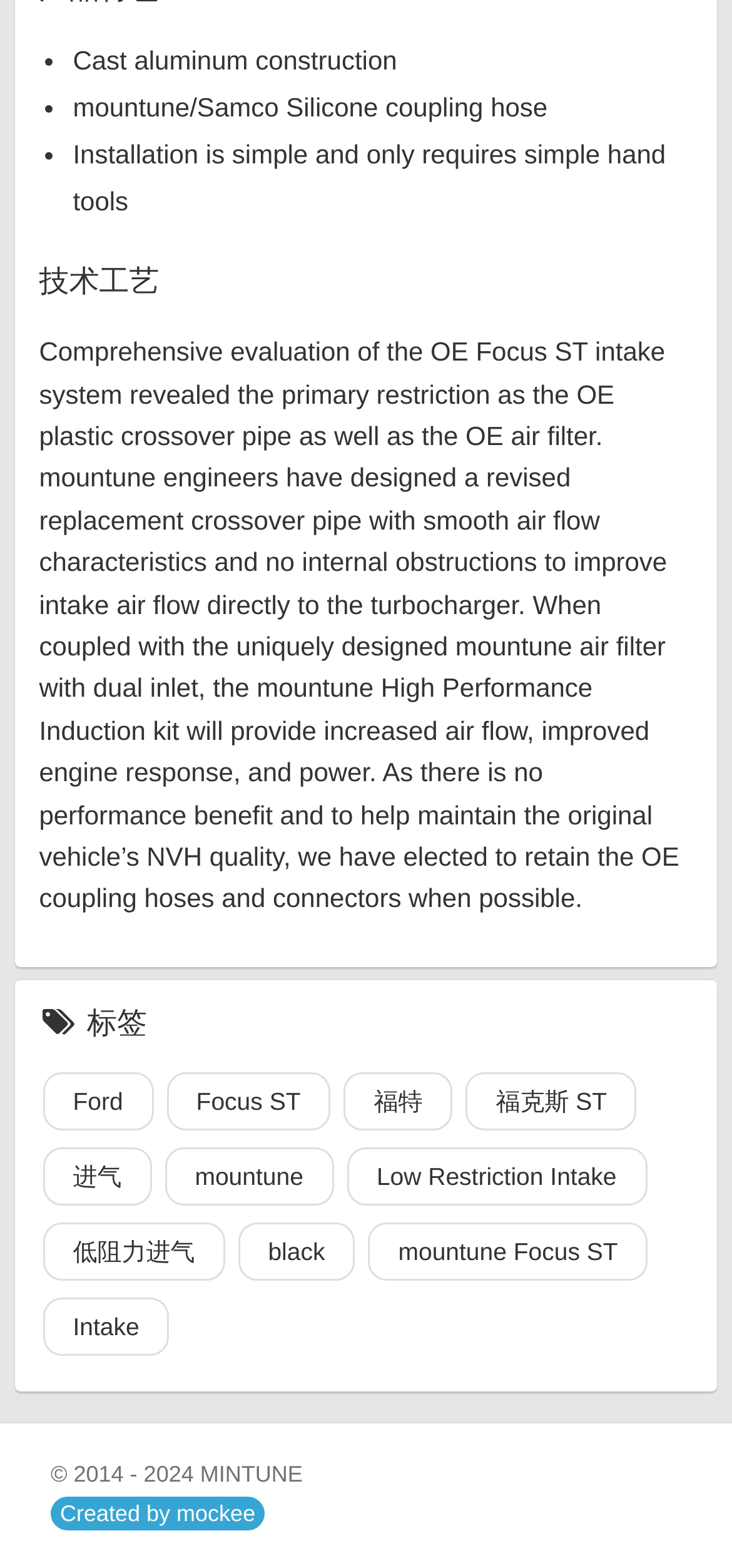Determine the bounding box for the UI element that matches this description: "mountune Focus ST".

[0.503, 0.779, 0.885, 0.817]